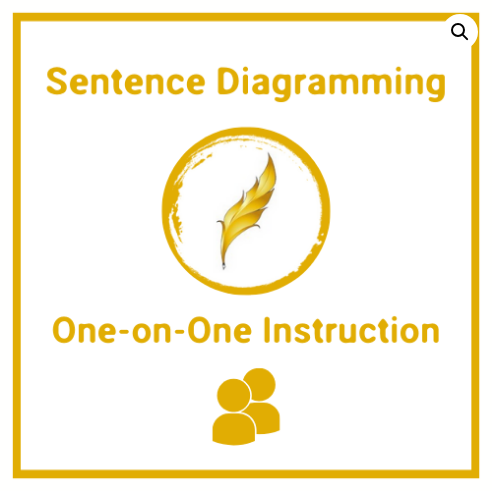Reply to the question with a single word or phrase:
How many figures represent personalized instruction?

Two